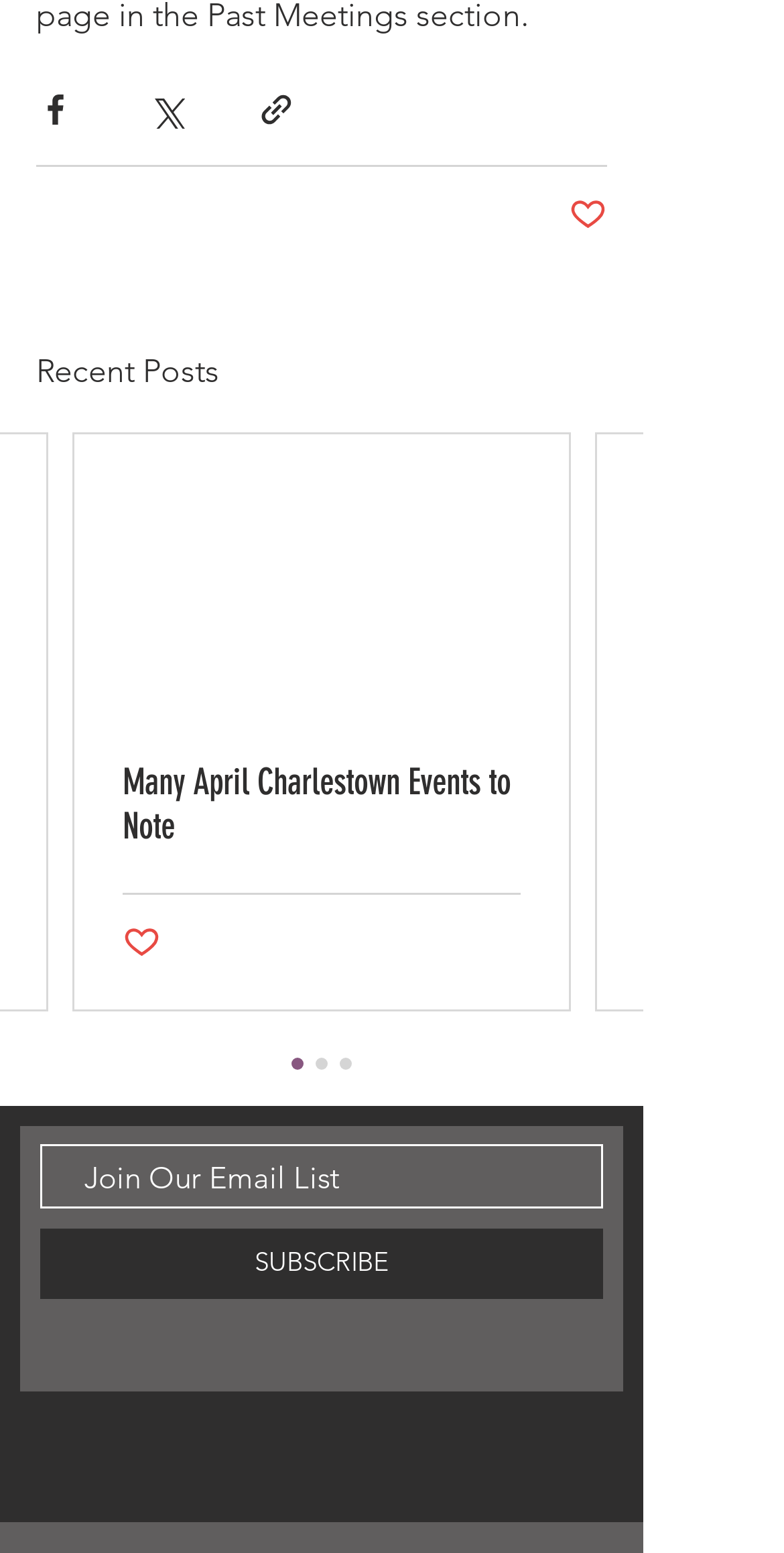Give a one-word or one-phrase response to the question: 
How many social media platforms are listed in the social bar?

4